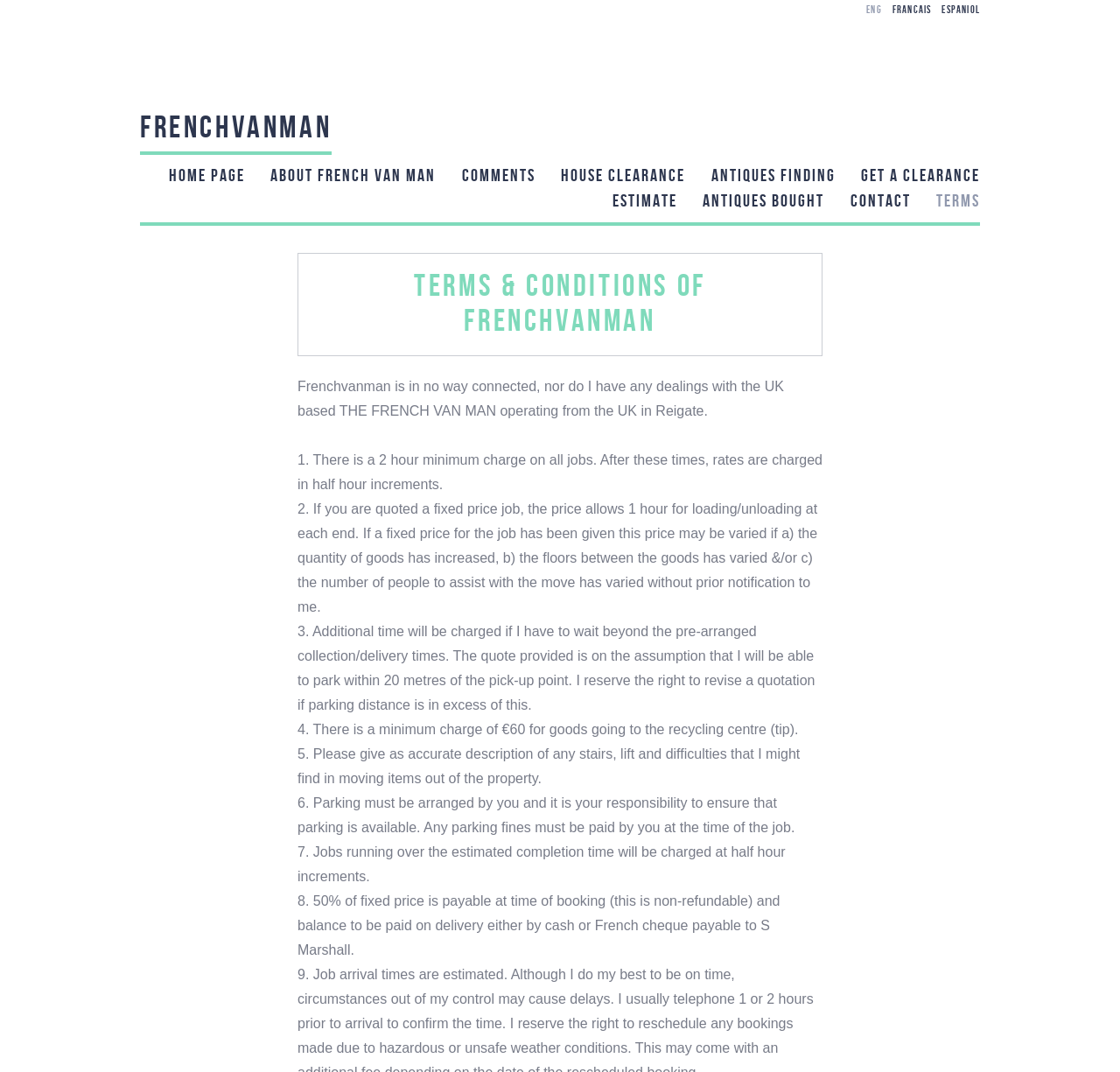What is the name of the person associated with Frenchvanman?
Please use the image to provide an in-depth answer to the question.

According to point 8 of the terms and conditions, the balance of the fixed price is payable to S Marshall, suggesting that S Marshall is the person associated with Frenchvanman.